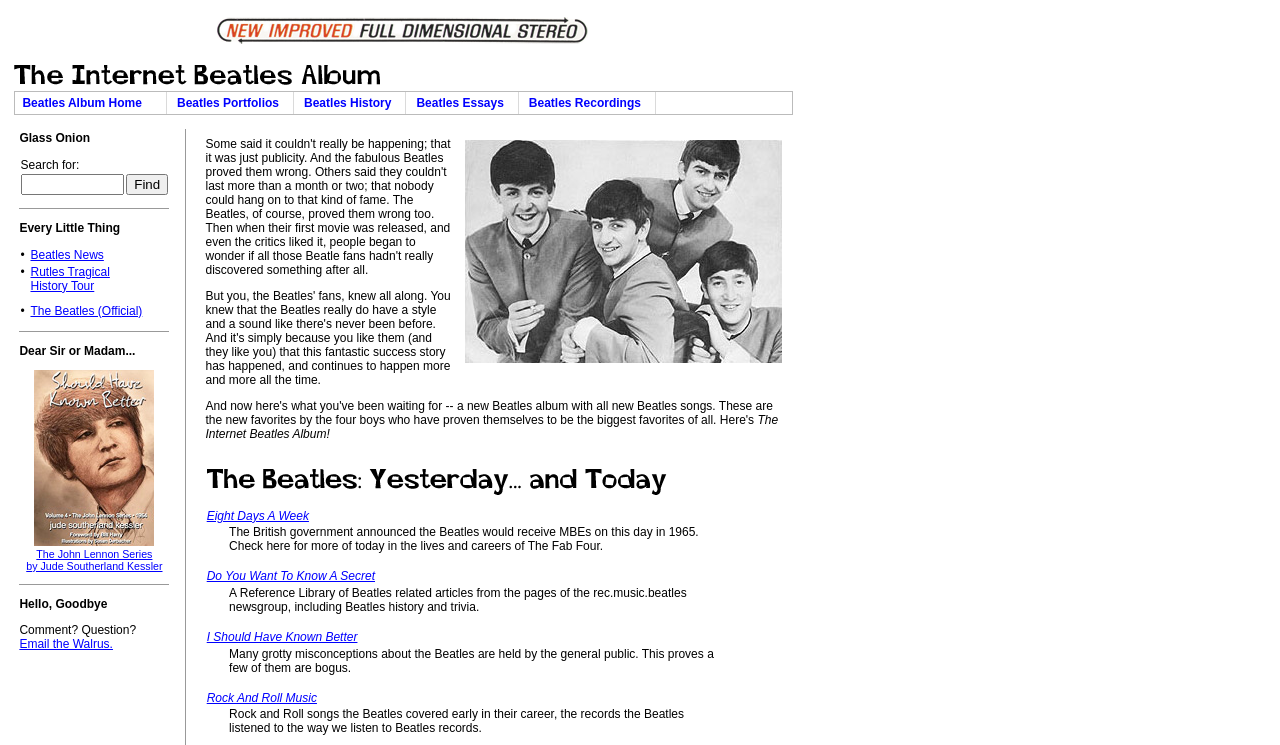Determine the bounding box coordinates of the UI element described by: "https://www.realization.com/".

None